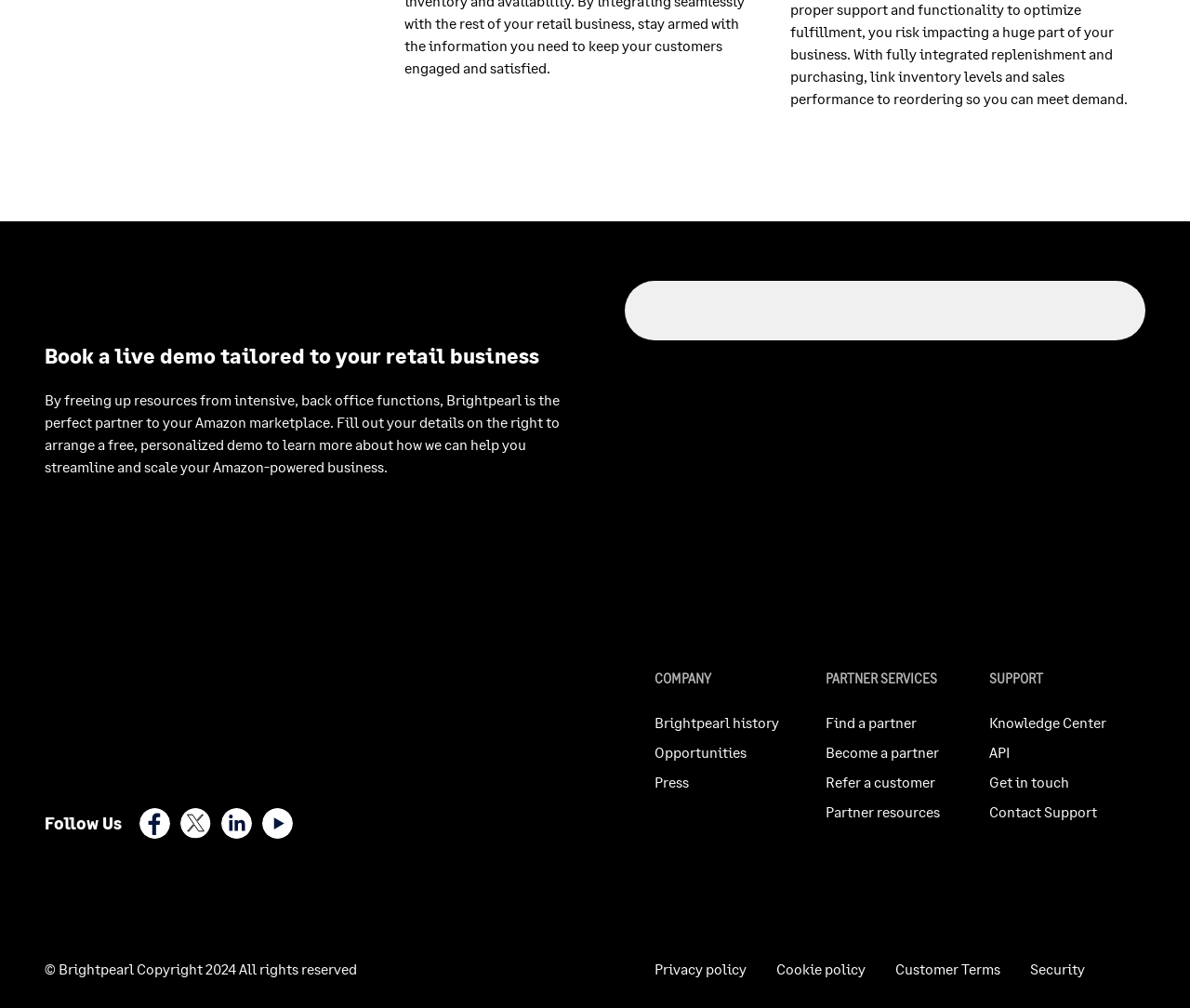What is the year of copyright mentioned on the webpage?
Observe the image and answer the question with a one-word or short phrase response.

2024